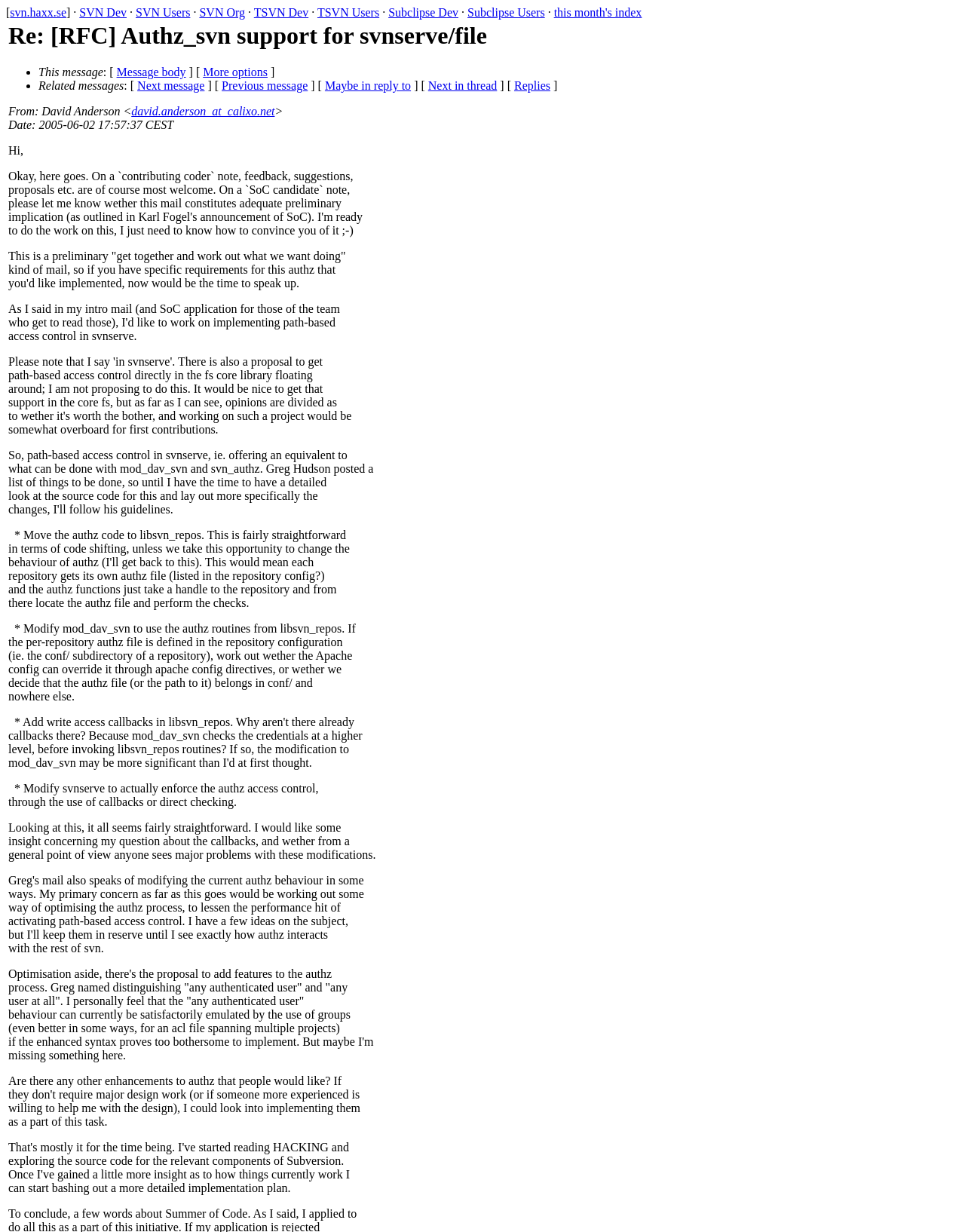How many points does the sender propose to modify?
Look at the image and respond with a one-word or short phrase answer.

3